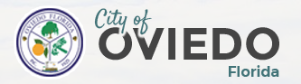Describe every significant element in the image thoroughly.

The image prominently features the official logo of the City of Oviedo, Florida. It combines a circular emblem with various symbols representing the city's identity, including an orange, a tree, and elements reminiscent of the local landscape, alongside the text "City of OVIEDO" in bold letters. The word "Florida" is displayed beneath, linking the city to its geographic location. This logo encapsulates the essence of Oviedo, highlighting its community pride and natural beauty. The design conveys a sense of local heritage and identity, serving as a visual representation for city services and information.